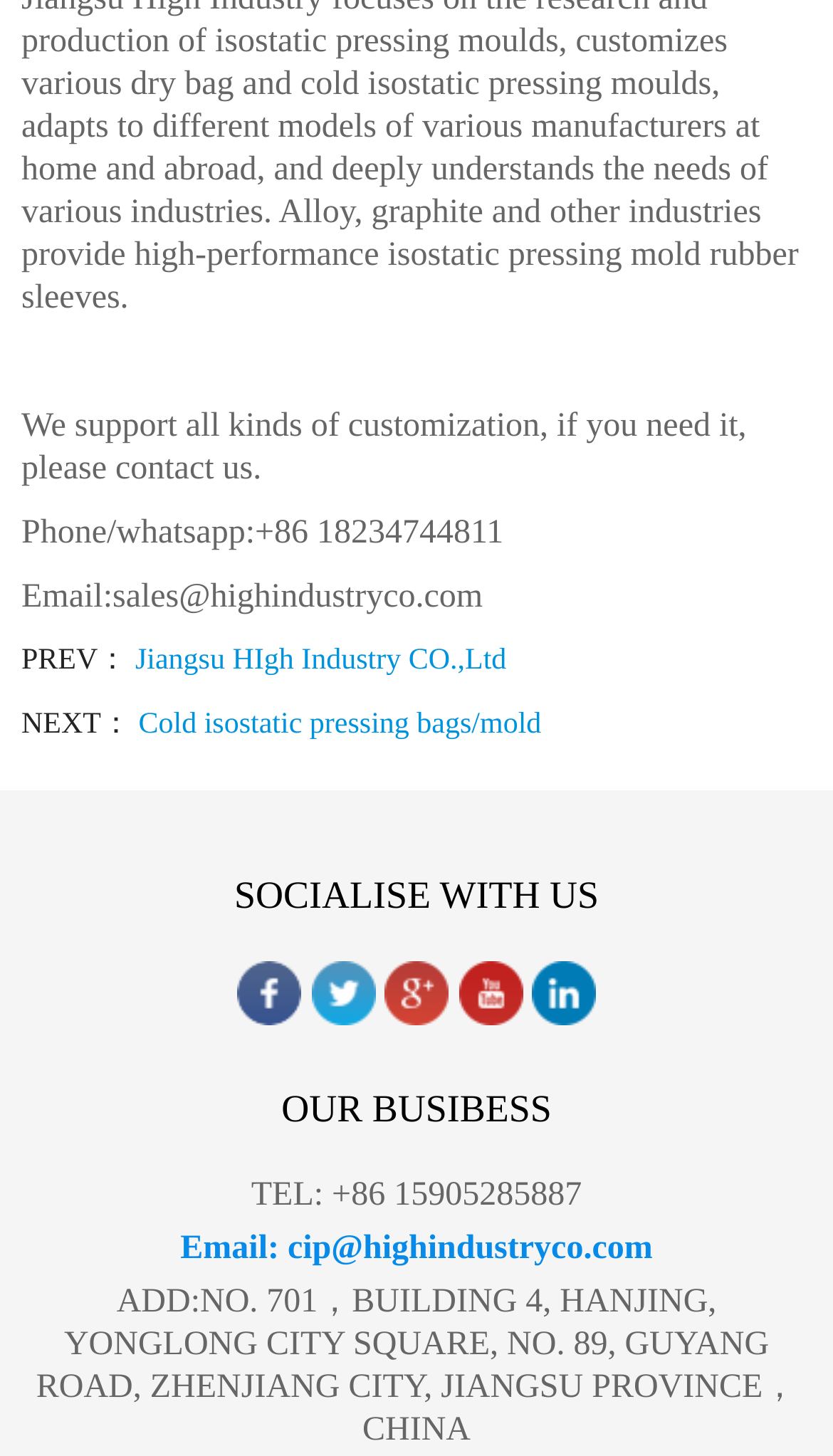Bounding box coordinates are specified in the format (top-left x, top-left y, bottom-right x, bottom-right y). All values are floating point numbers bounded between 0 and 1. Please provide the bounding box coordinate of the region this sentence describes: Jiangsu HIgh Industry CO.,Ltd

[0.162, 0.443, 0.608, 0.465]